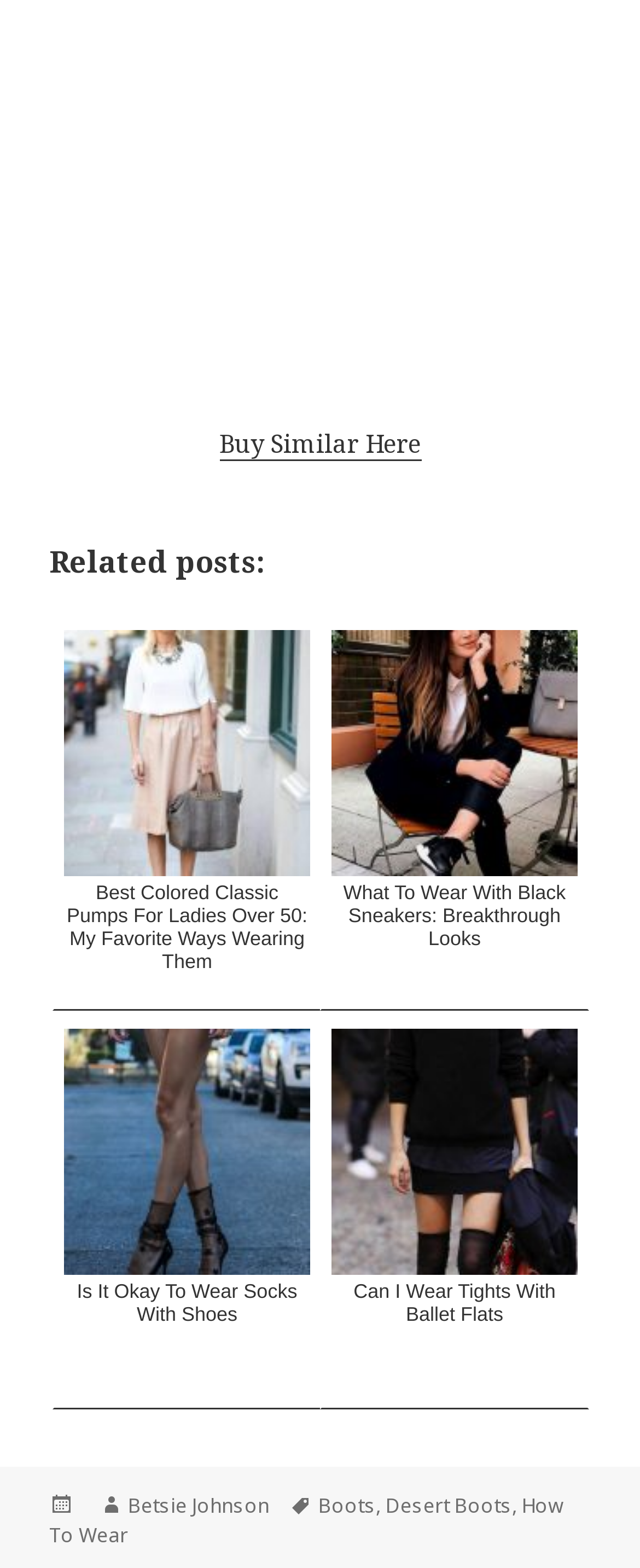What is the tag associated with the post?
Craft a detailed and extensive response to the question.

I determined the tag associated with the post by examining the link element with the text 'Boots' which is a child of the 'Tags' static text element.